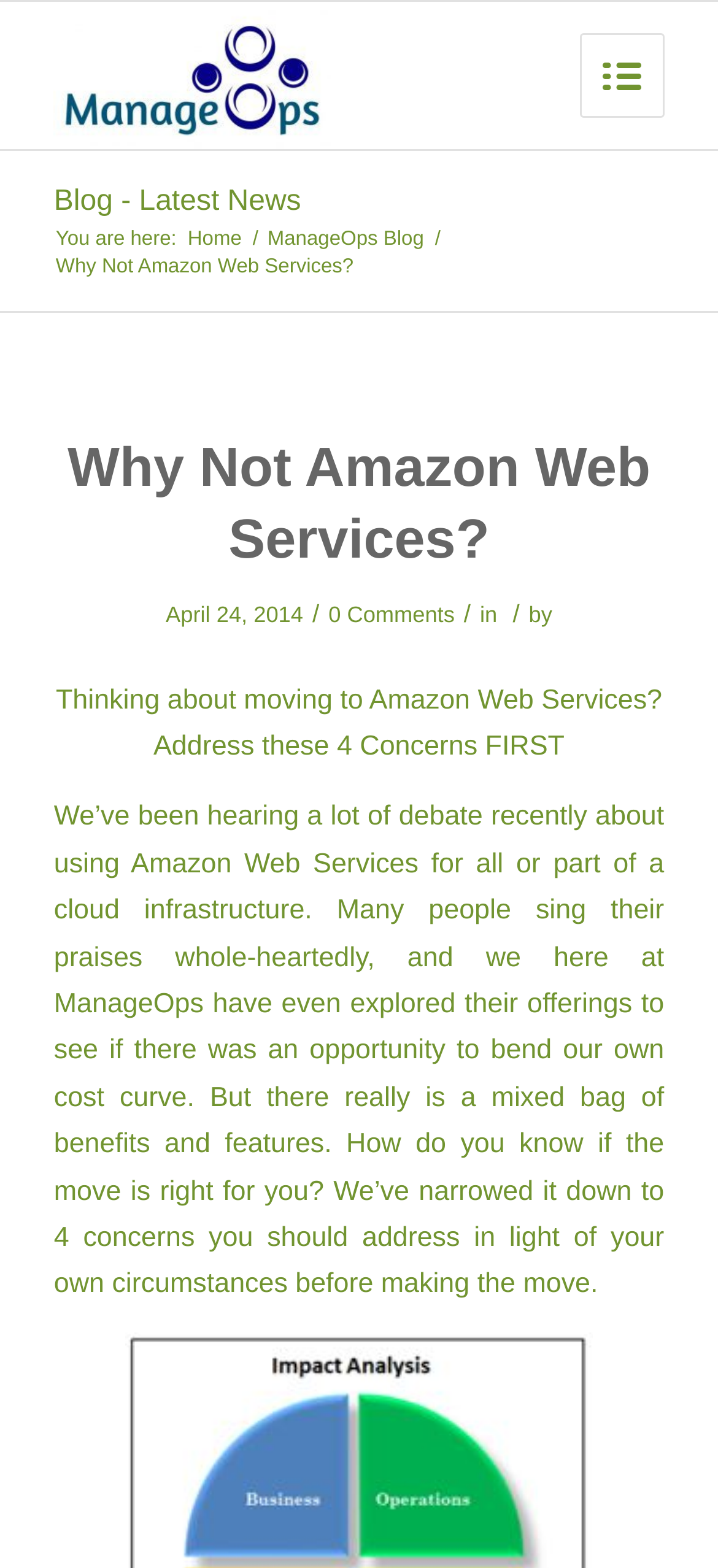What is the topic of the article?
Based on the screenshot, answer the question with a single word or phrase.

Moving to Amazon Web Services